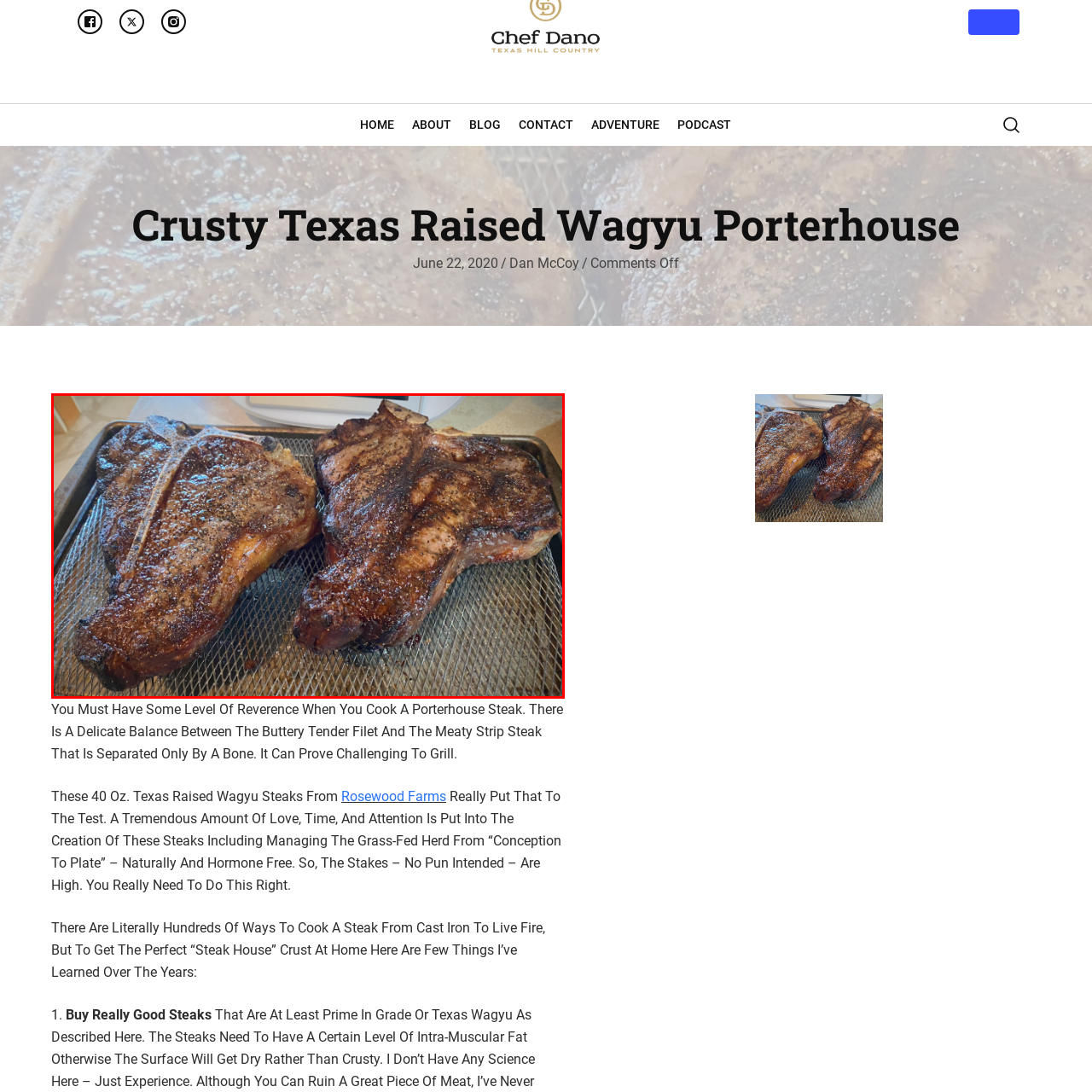What is the origin of the Wagyu cuts?
Check the image enclosed by the red bounding box and give your answer in one word or a short phrase.

Texas